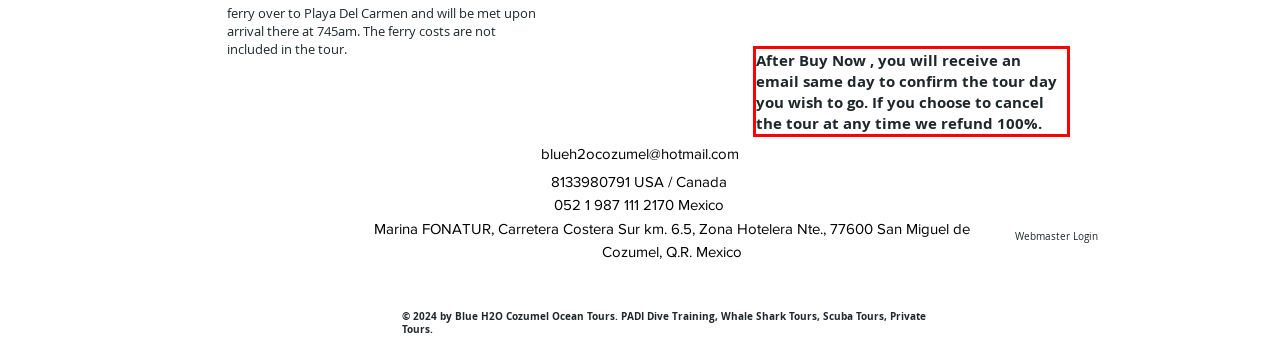You are given a screenshot of a webpage with a UI element highlighted by a red bounding box. Please perform OCR on the text content within this red bounding box.

After Buy Now , you will receive an email same day to confirm the tour day you wish to go. If you choose to cancel the tour at any time we refund 100%.